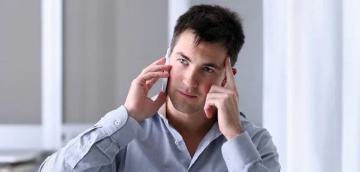Is the background of the image sharply focused?
Answer the question with a single word or phrase derived from the image.

No